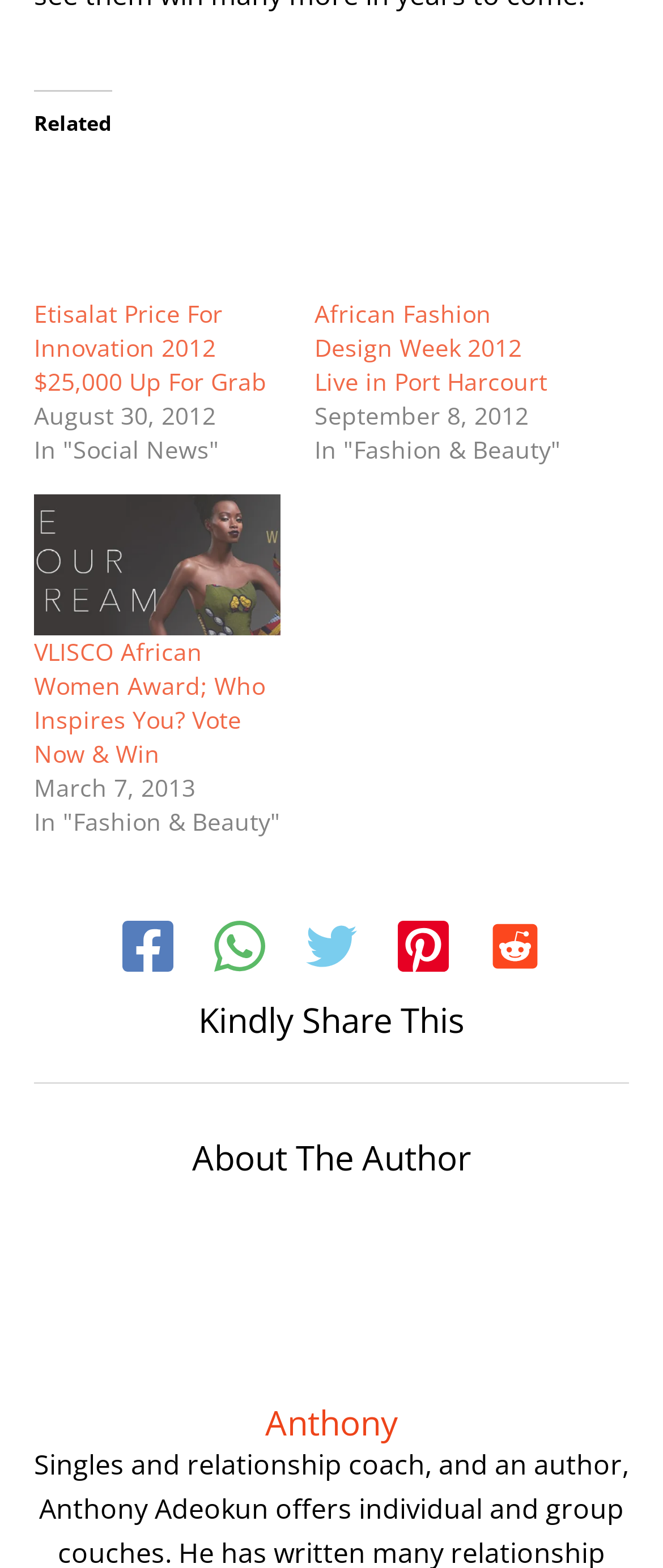Identify the bounding box coordinates for the element that needs to be clicked to fulfill this instruction: "Click on Etisalat Price link". Provide the coordinates in the format of four float numbers between 0 and 1: [left, top, right, bottom].

[0.051, 0.1, 0.423, 0.189]